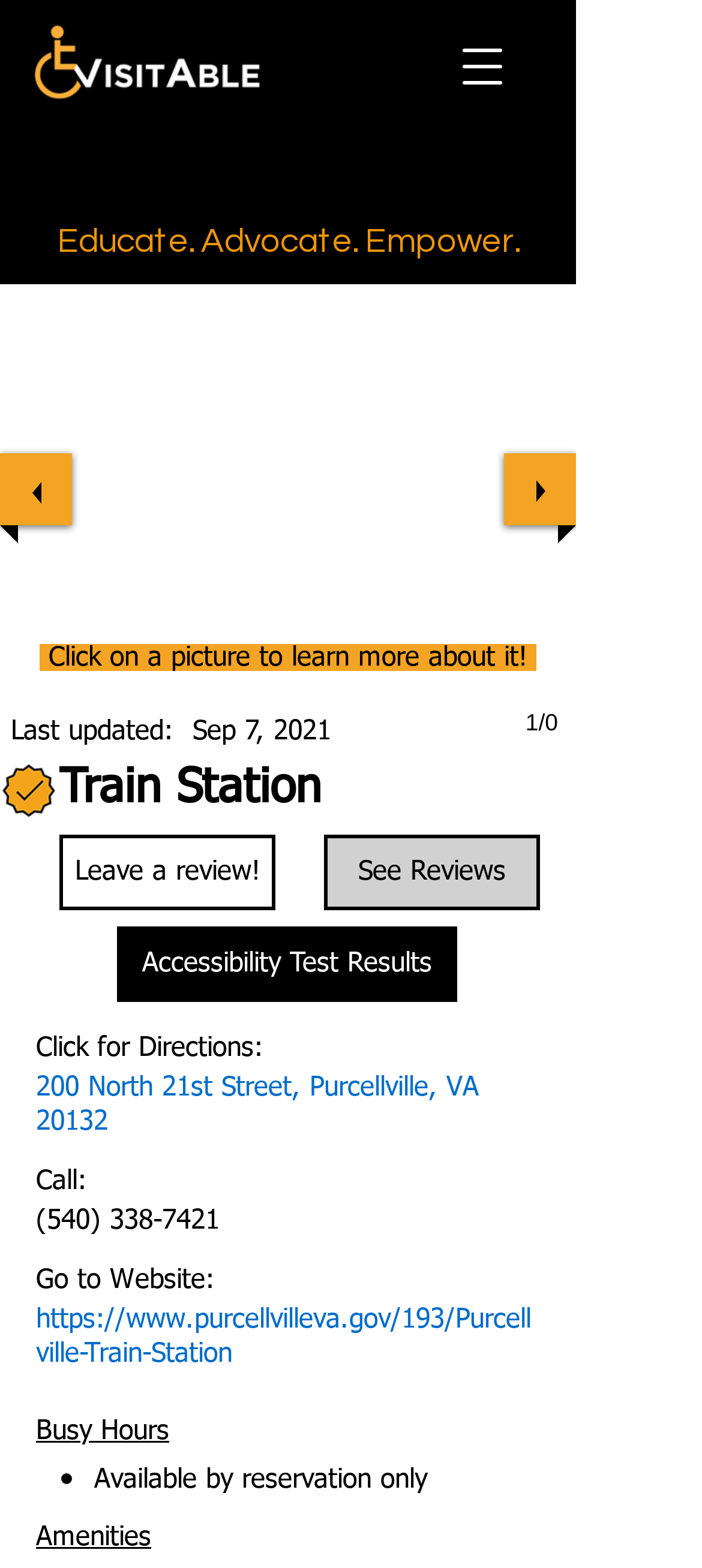Identify the bounding box coordinates necessary to click and complete the given instruction: "Go to previous slide".

[0.0, 0.289, 0.103, 0.335]